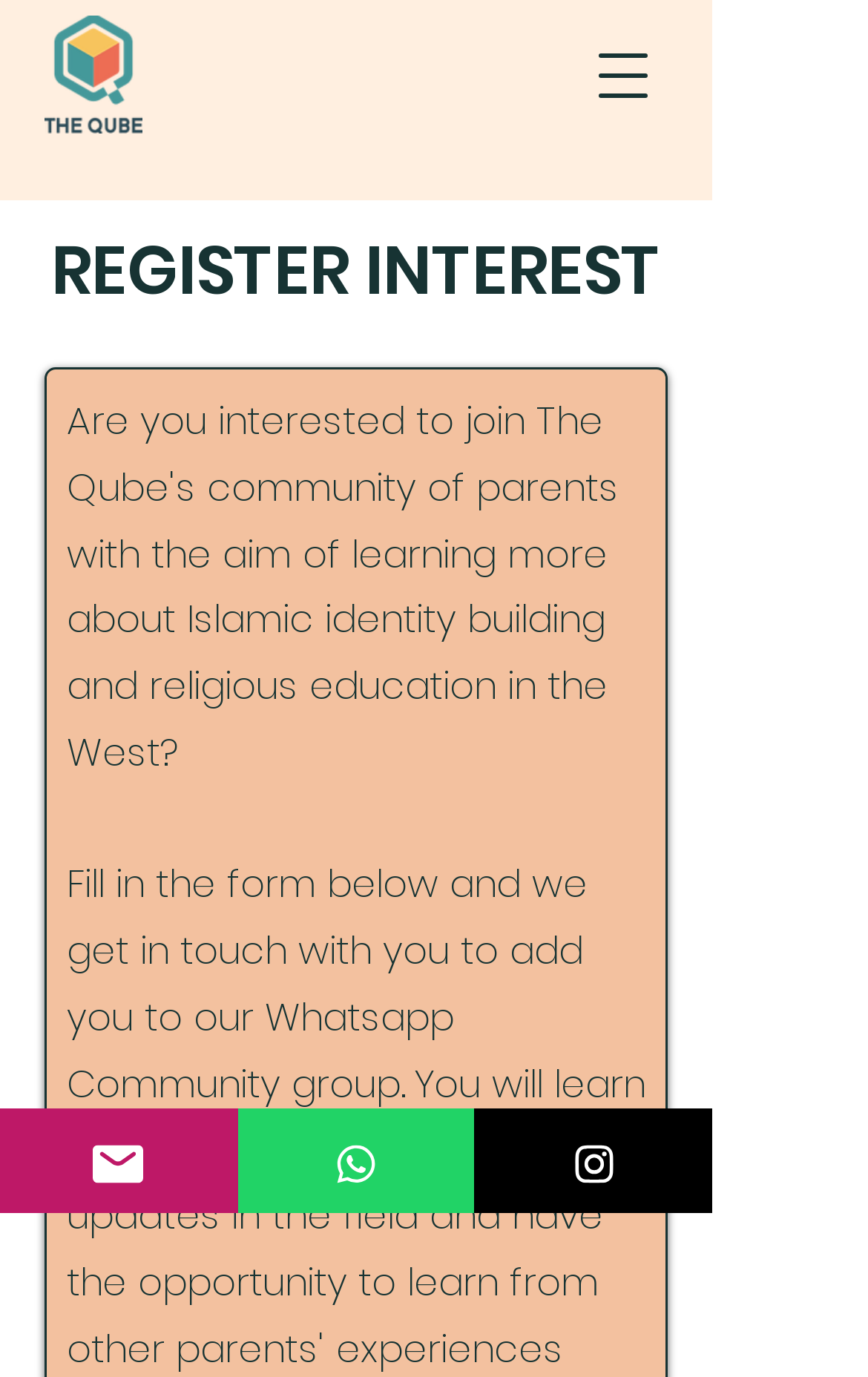Please answer the following question using a single word or phrase: 
What is the text of the heading element?

REGISTER INTEREST